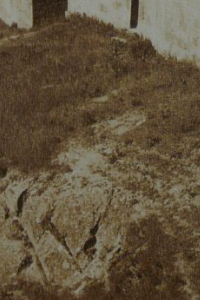Refer to the image and provide a thorough answer to this question:
What themes are explored in 'Chronicles of worldly wonders by Jimmy Maher'?

The image and its caption suggest that 'Chronicles of worldly wonders by Jimmy Maher' explores themes related to exploration, history, and the passage of time that shapes such landscapes, emphasizing the enduring presence of the past in our world.